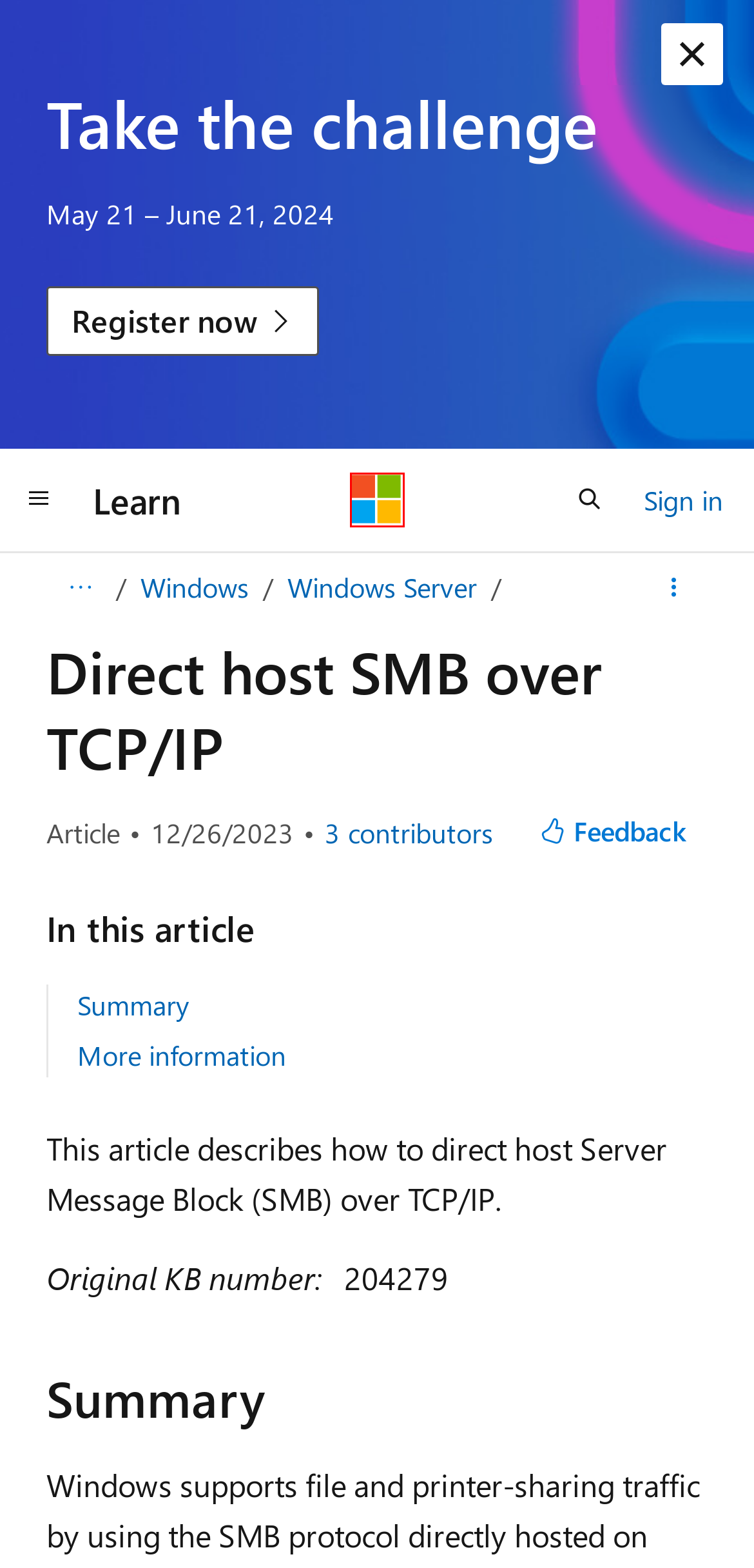Consider the screenshot of a webpage with a red bounding box around an element. Select the webpage description that best corresponds to the new page after clicking the element inside the red bounding box. Here are the candidates:
A. Your request has been blocked. This could be
                        due to several reasons.
B. Windows troubleshooting | Microsoft Learn
C. Registration | Microsoft Learn Challenge: Build Edition
D. Trademark and Brand Guidelines | Microsoft Legal
E. Microsoft Learn Blog - Microsoft Community Hub
F. Microsoft Privacy Statement – Microsoft privacy
G. Windows Server troubleshooting documentation | Microsoft Learn
H. Third party cookie inventory - Microsoft Support

A